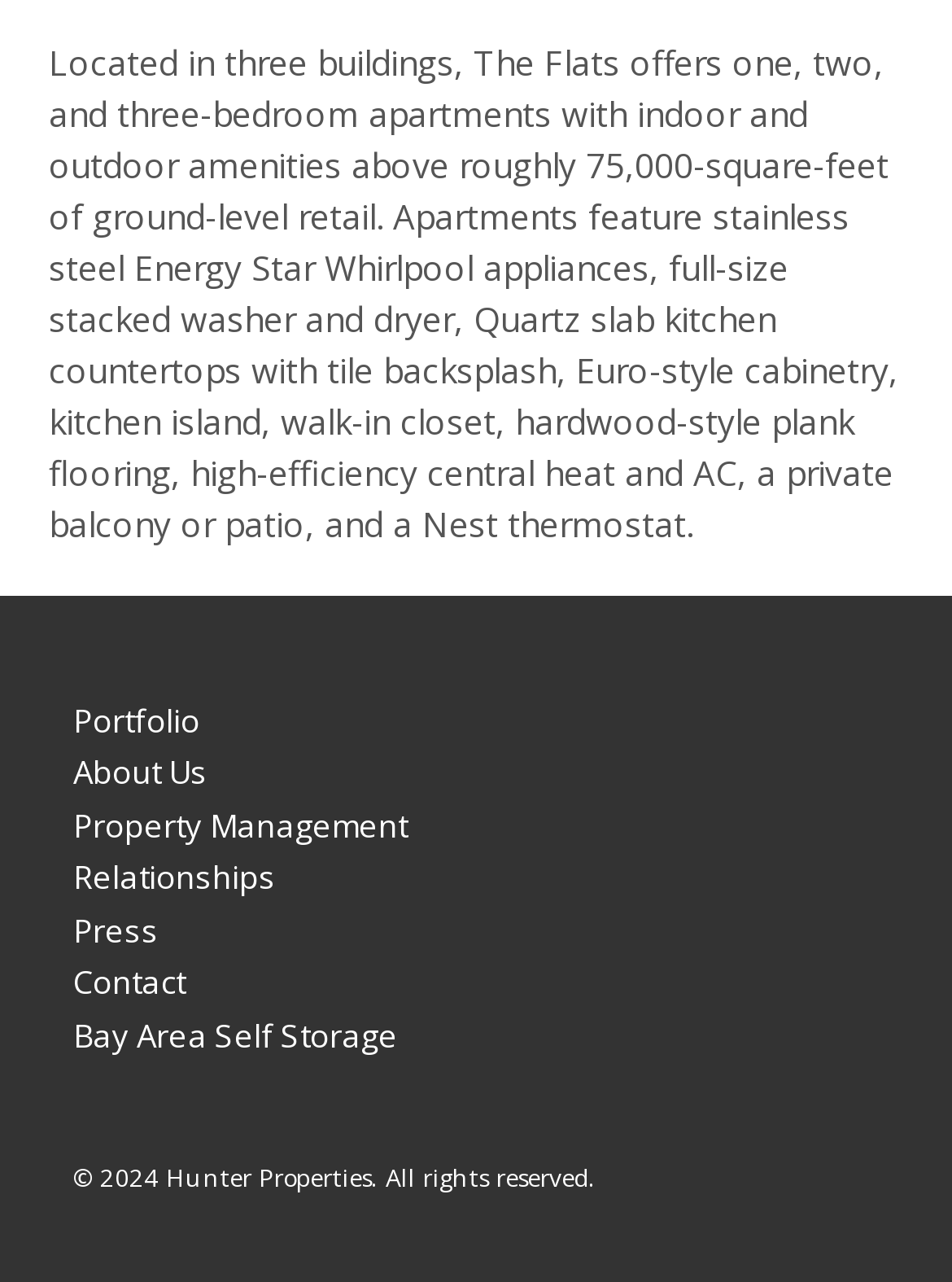Given the following UI element description: "Boosting Productivity with Online Notes", find the bounding box coordinates in the webpage screenshot.

None